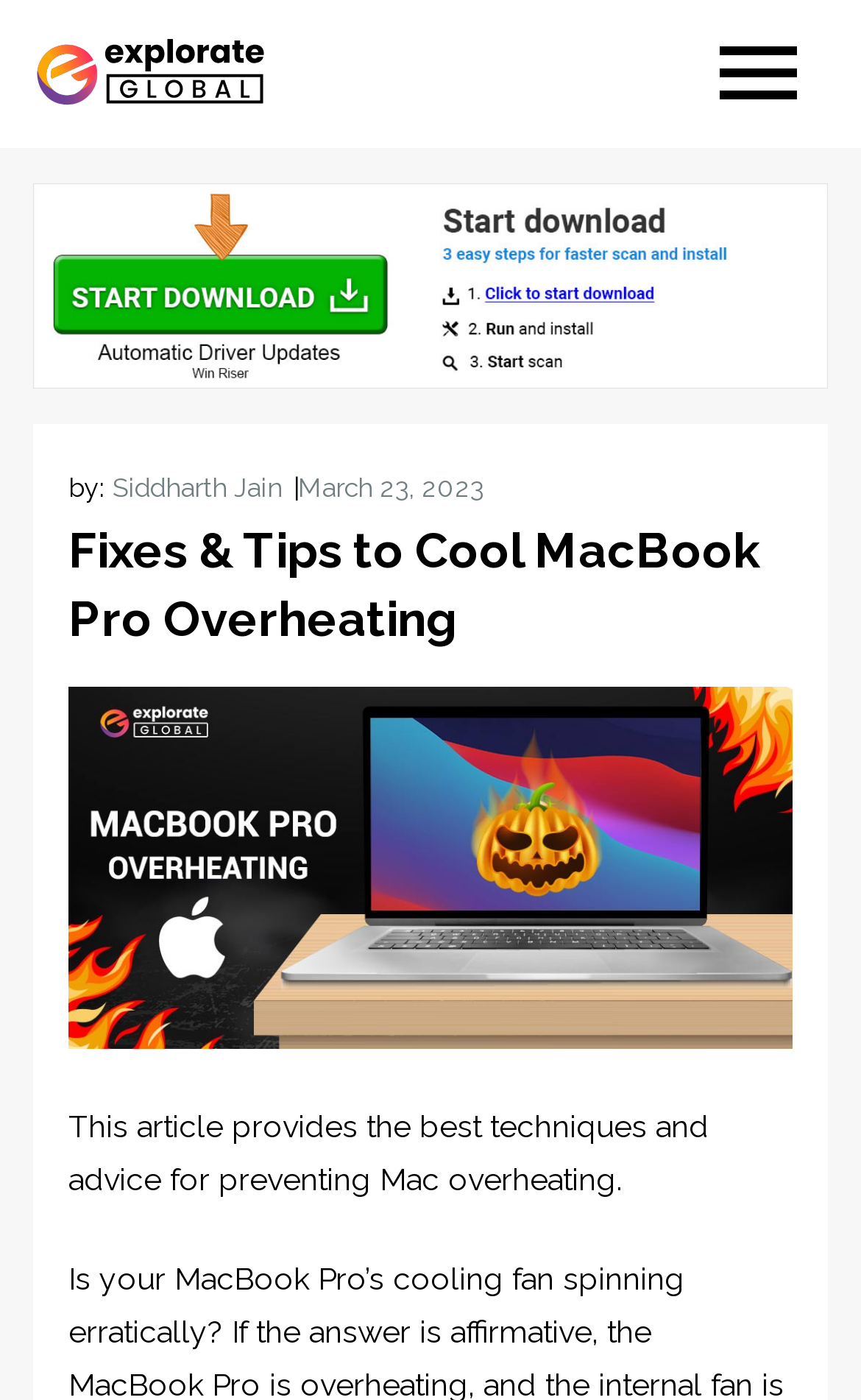Determine the bounding box coordinates for the UI element matching this description: "aria-label="Explorate Global Header logo Dark"".

[0.041, 0.006, 0.308, 0.099]